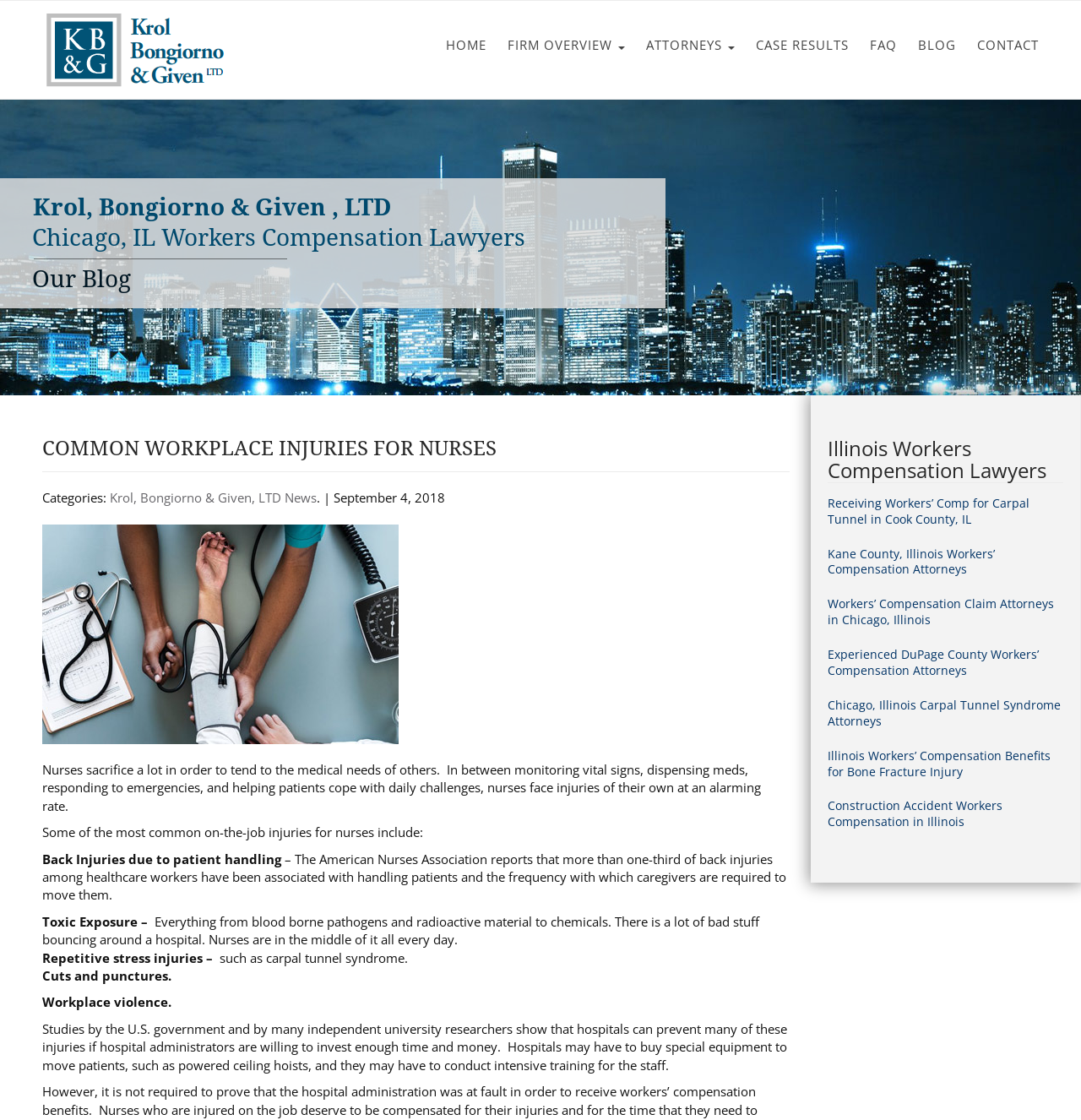Kindly determine the bounding box coordinates for the area that needs to be clicked to execute this instruction: "Read about COMMON WORKPLACE INJURIES FOR NURSES".

[0.039, 0.391, 0.73, 0.422]